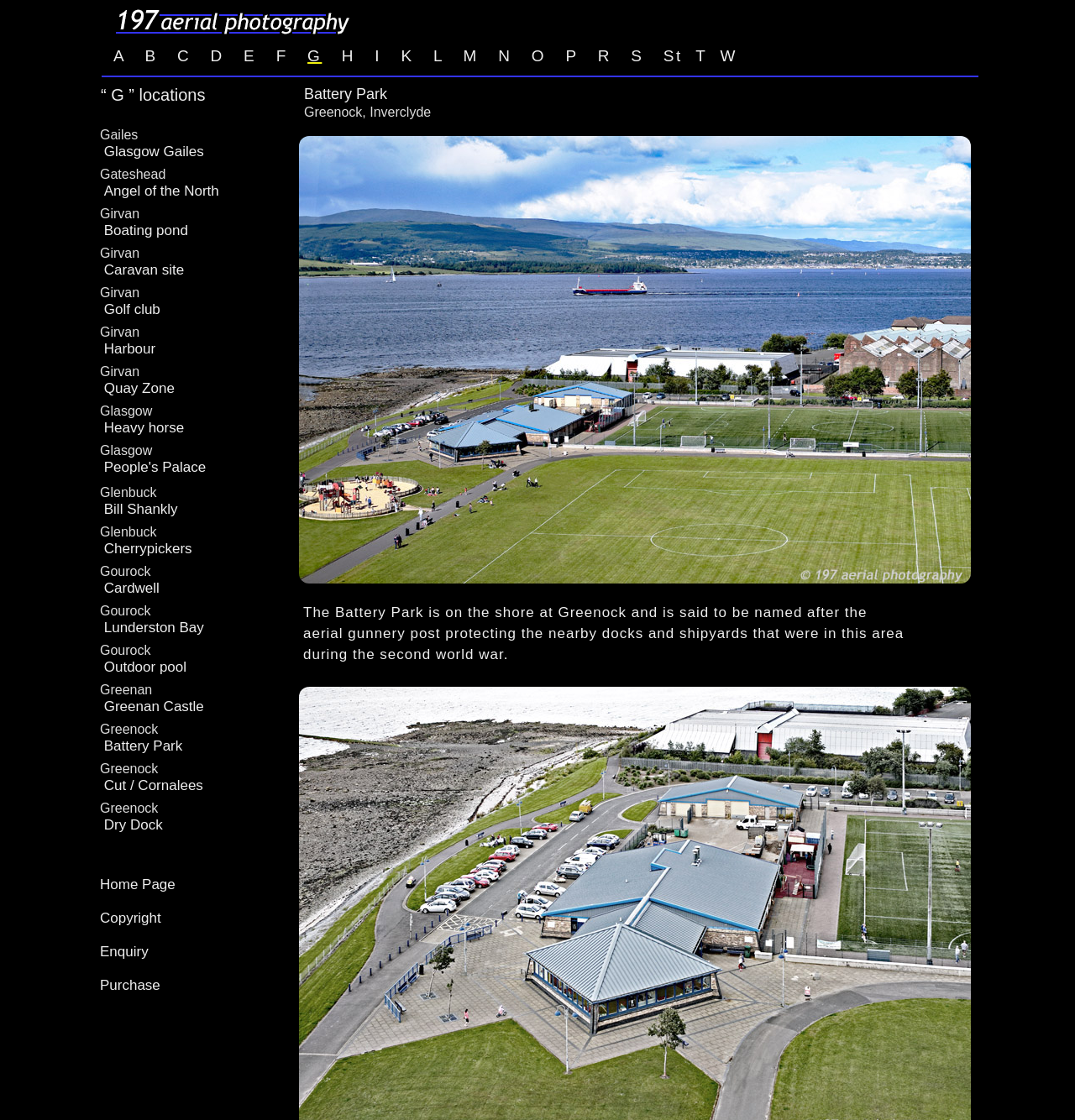Present a detailed account of what is displayed on the webpage.

The webpage is about Battery Park, Greenock, Inverclyde. At the top, there is a small image with the text "Tap or click here for the home page" and a series of links labeled A to R, and St, T, and W, arranged horizontally. Below these links, there are two lines of text, "Battery Park" and "Greenock, Inverclyde", which serve as the title of the page.

The main content of the page is an image of Battery Park, which takes up most of the page. Below the image, there is a paragraph of text describing the park's history, stating that it was named after the aerial gunnery post that protected the nearby docks and shipyards during World War II.

On the left side of the page, there is a list of locations, each with a brief description and a link to more information. The locations are arranged alphabetically, starting from "Gailes" and ending at "Greenock". Each location has a brief description, such as "Boating pond" or "Golf club", and a link to more information. The list of locations takes up about half of the page's height.

Overall, the webpage provides information about Battery Park, Greenock, Inverclyde, and offers links to explore other locations in the area.